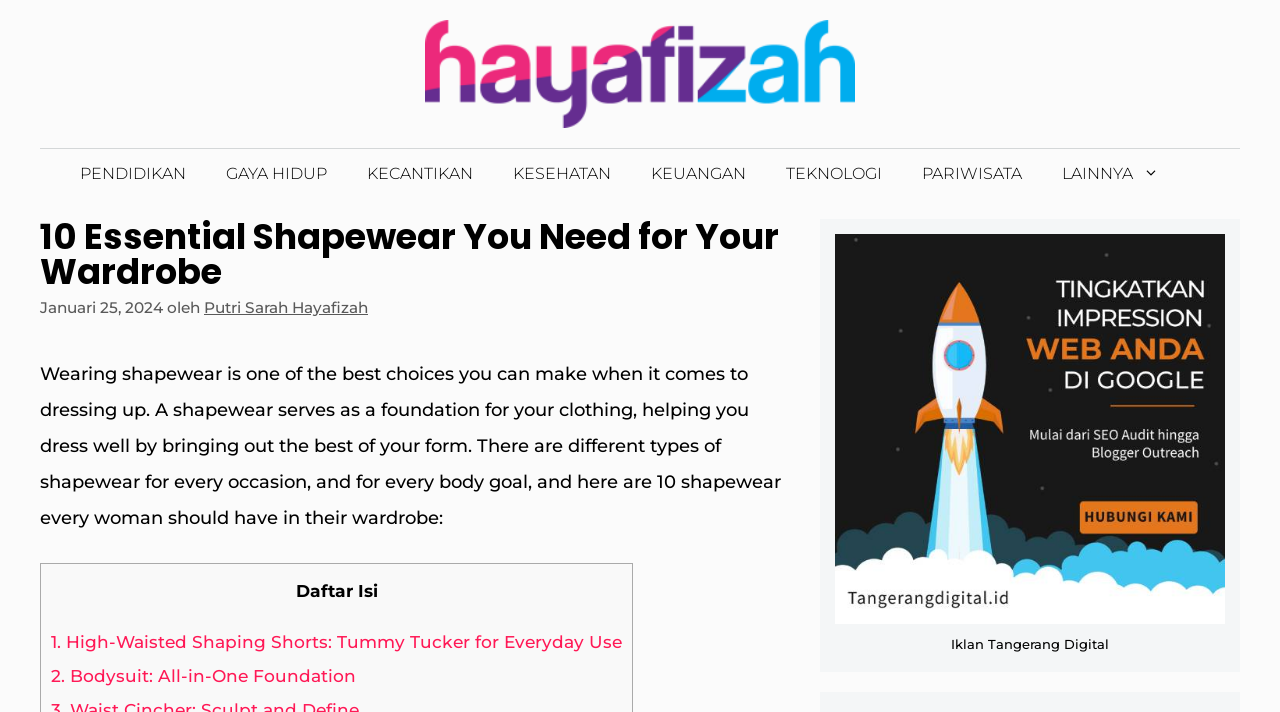Determine the bounding box coordinates of the element that should be clicked to execute the following command: "Learn about 'High-Waisted Shaping Shorts'".

[0.04, 0.886, 0.486, 0.916]